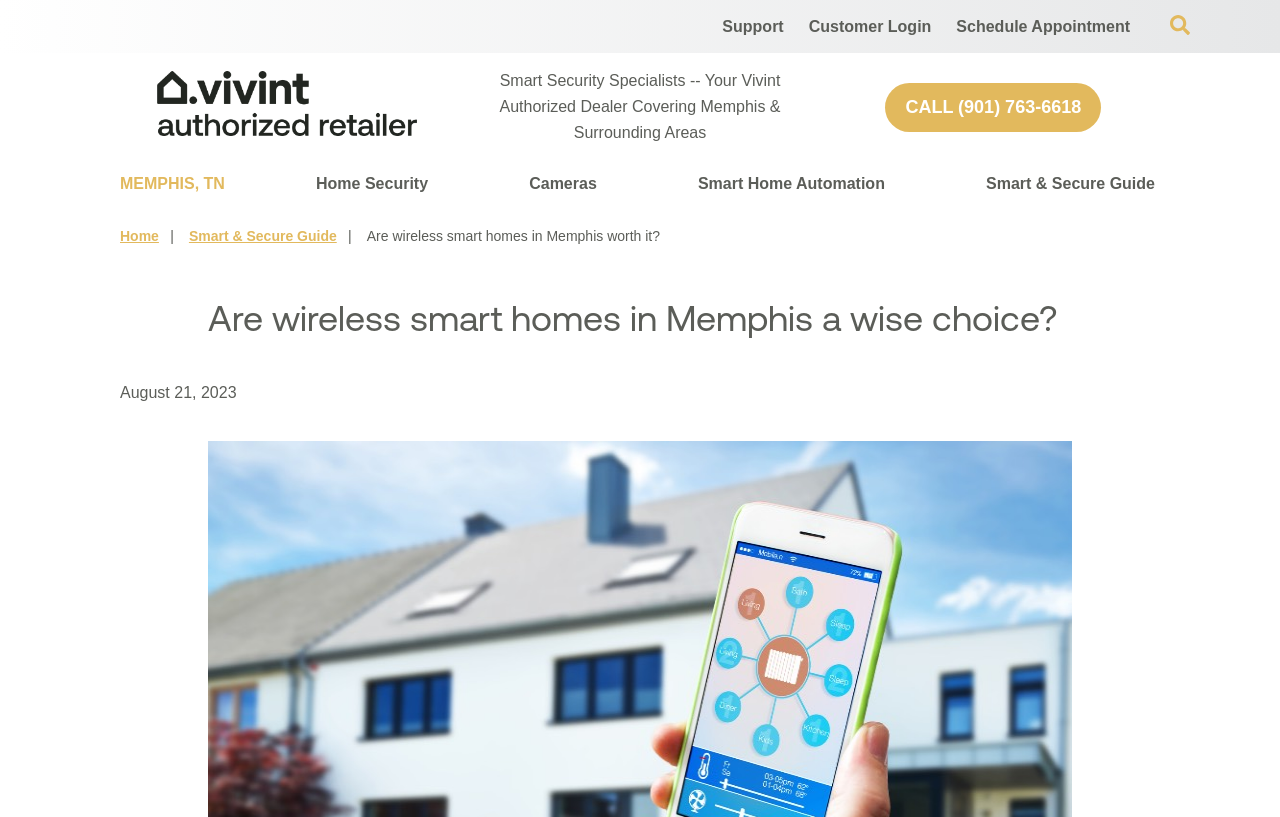What is the phone number mentioned on the webpage?
Please answer the question as detailed as possible based on the image.

I found the phone number mentioned on the webpage by looking at the link element with the text 'CALL (901) 763-6618' located near the top of the page.